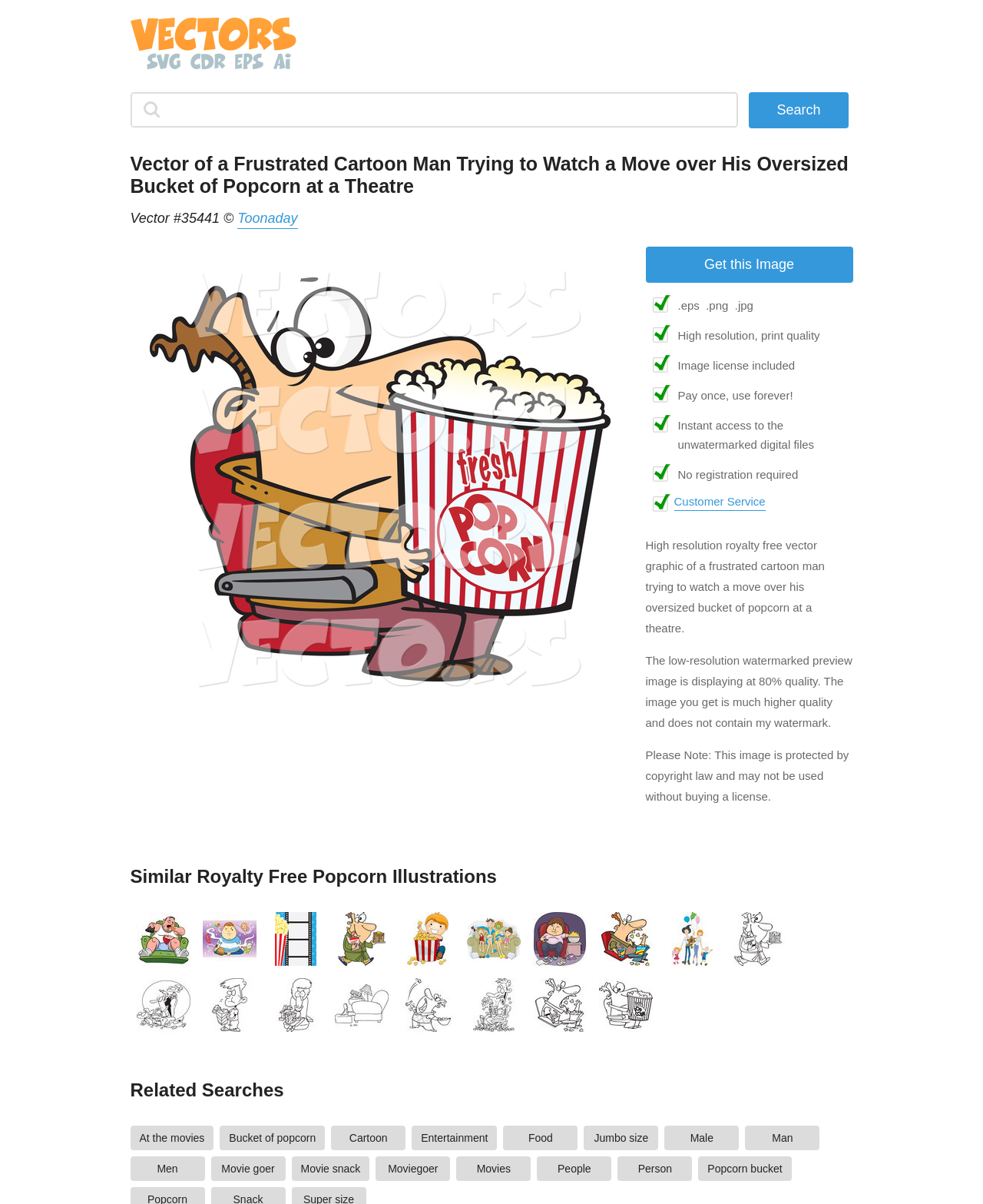Identify and extract the main heading of the webpage.

Vector of a Frustrated Cartoon Man Trying to Watch a Move over His Oversized Bucket of Popcorn at a Theatre